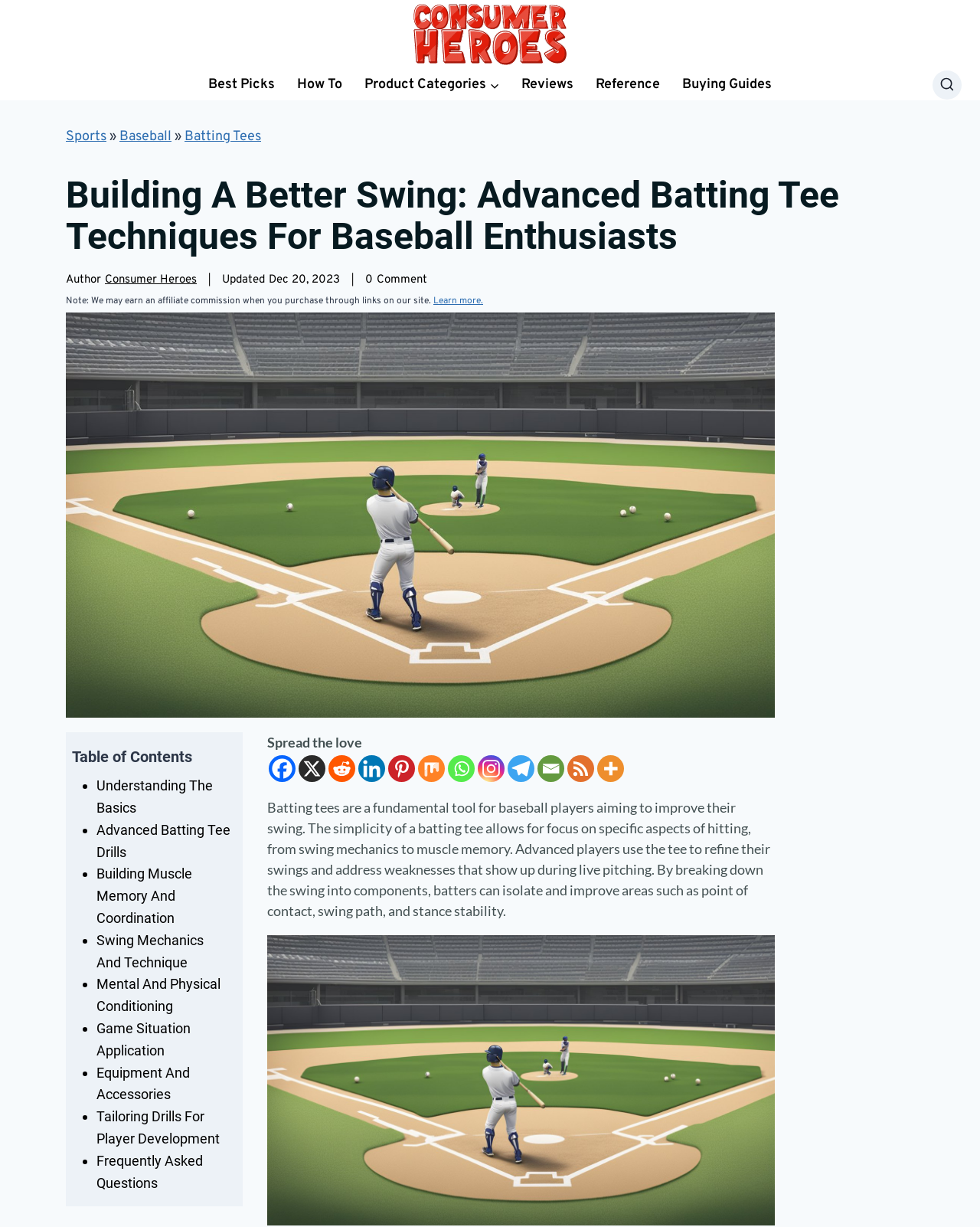Identify the bounding box coordinates for the UI element described as follows: Equipment and Accessories. Use the format (top-left x, top-left y, bottom-right x, bottom-right y) and ensure all values are floating point numbers between 0 and 1.

[0.098, 0.867, 0.193, 0.898]